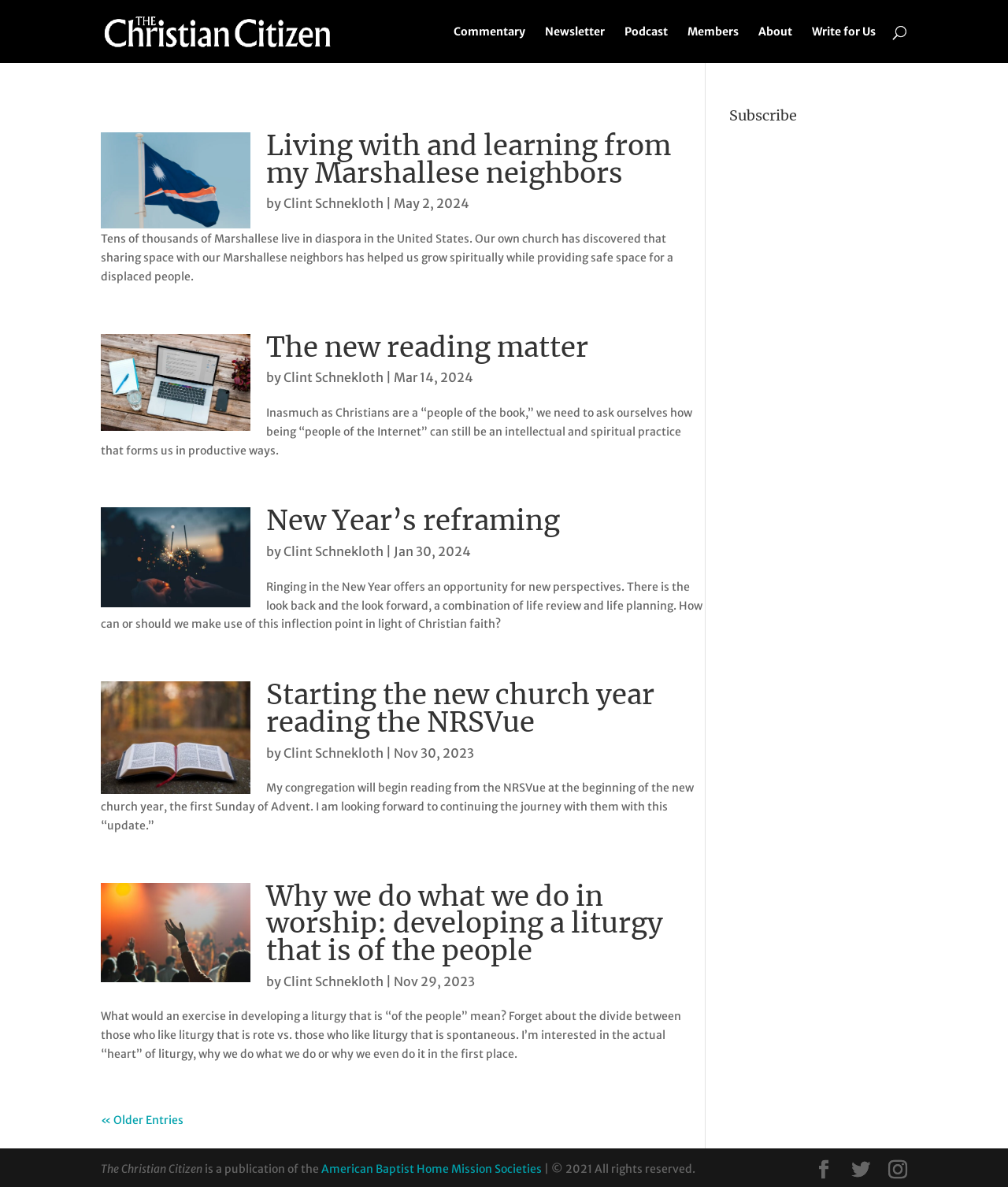Give a concise answer using one word or a phrase to the following question:
What is the date of the last article?

Nov 30, 2023